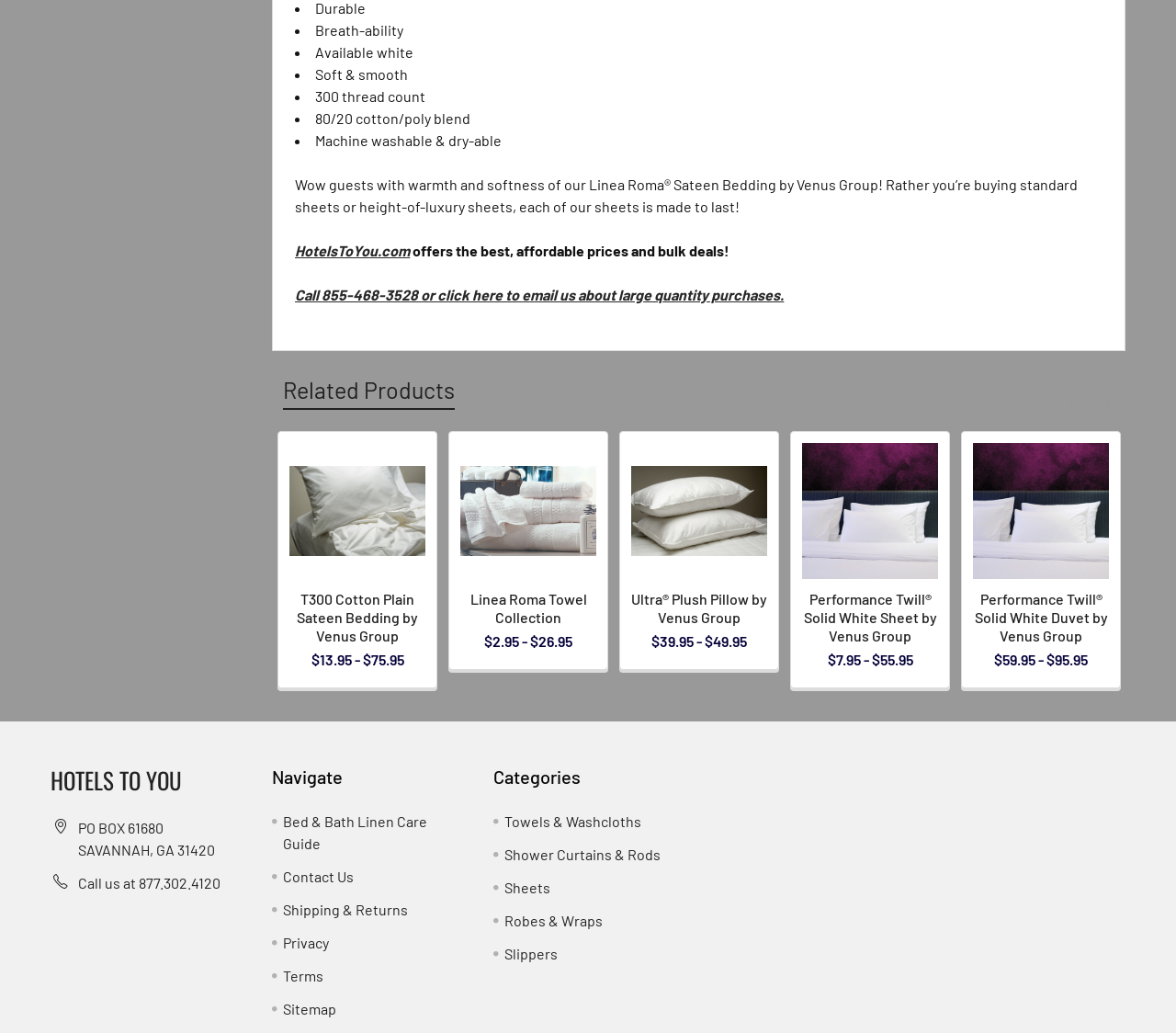What is the phone number to call for large quantity purchases?
Please respond to the question with a detailed and well-explained answer.

I found the answer by looking at the contact information section on the webpage, which provides a phone number to call for large quantity purchases.